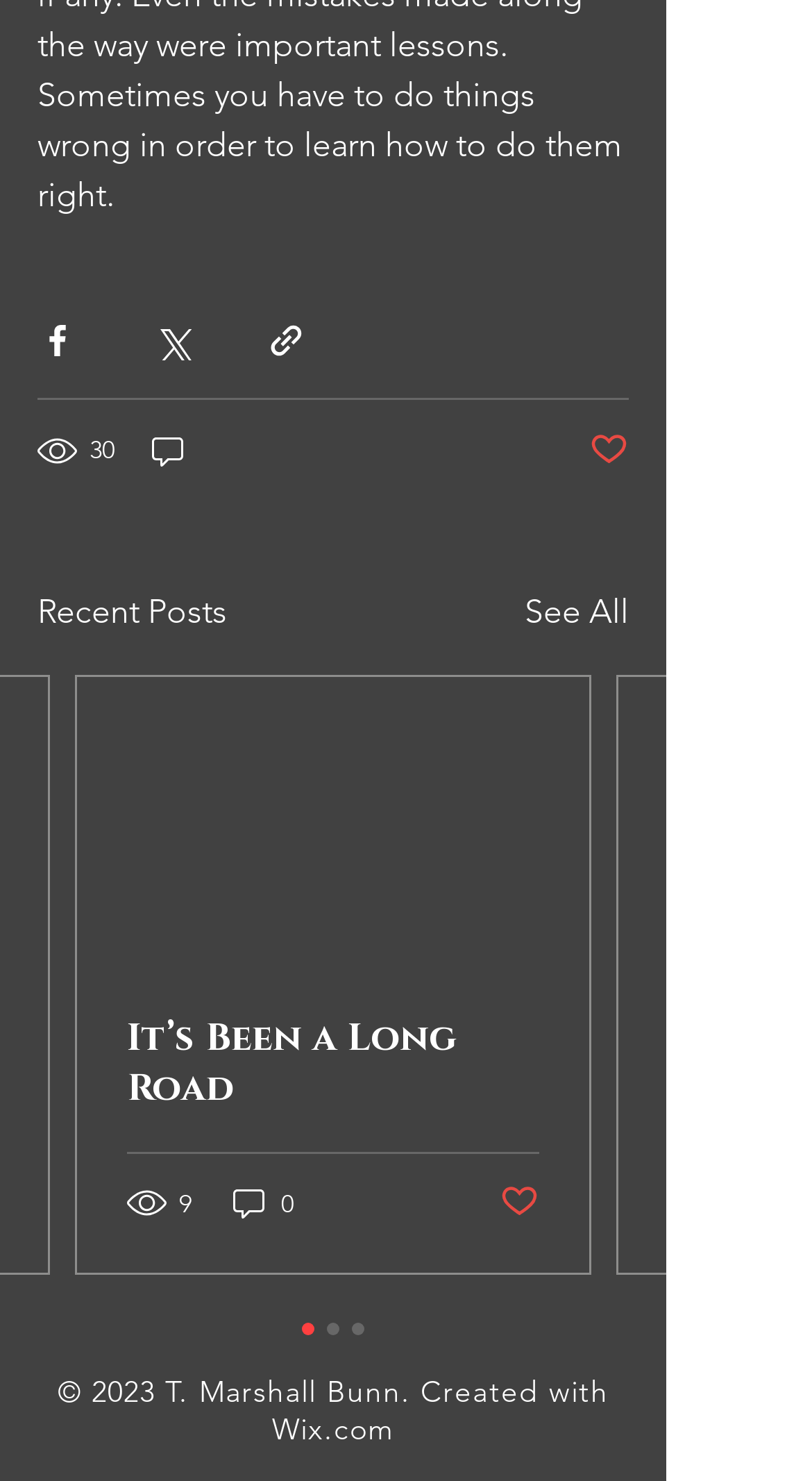Please identify the coordinates of the bounding box for the clickable region that will accomplish this instruction: "Visit Wix.com".

[0.335, 0.952, 0.486, 0.977]